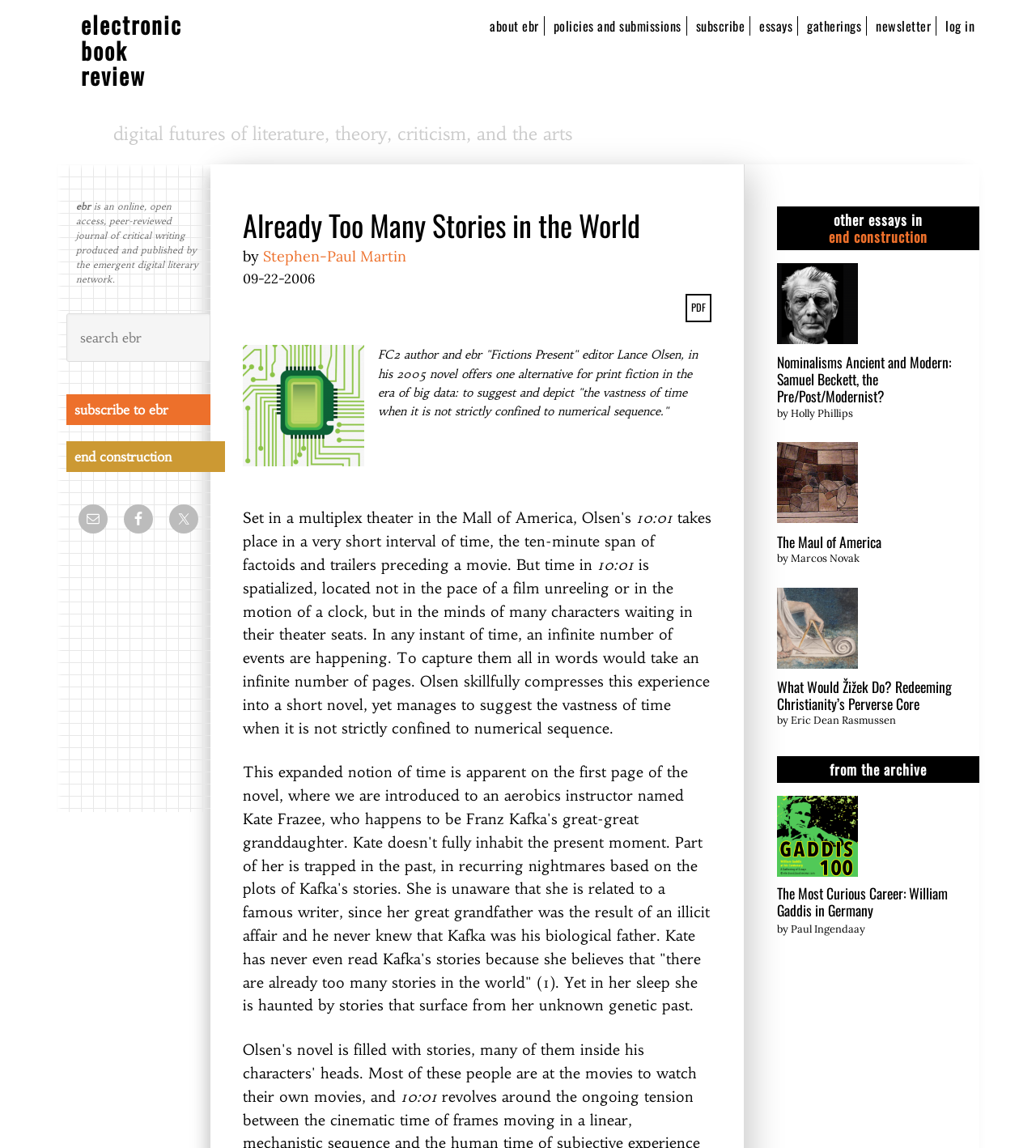Find the bounding box coordinates of the element I should click to carry out the following instruction: "read the article by Stephen-Paul Martin".

[0.254, 0.215, 0.392, 0.231]